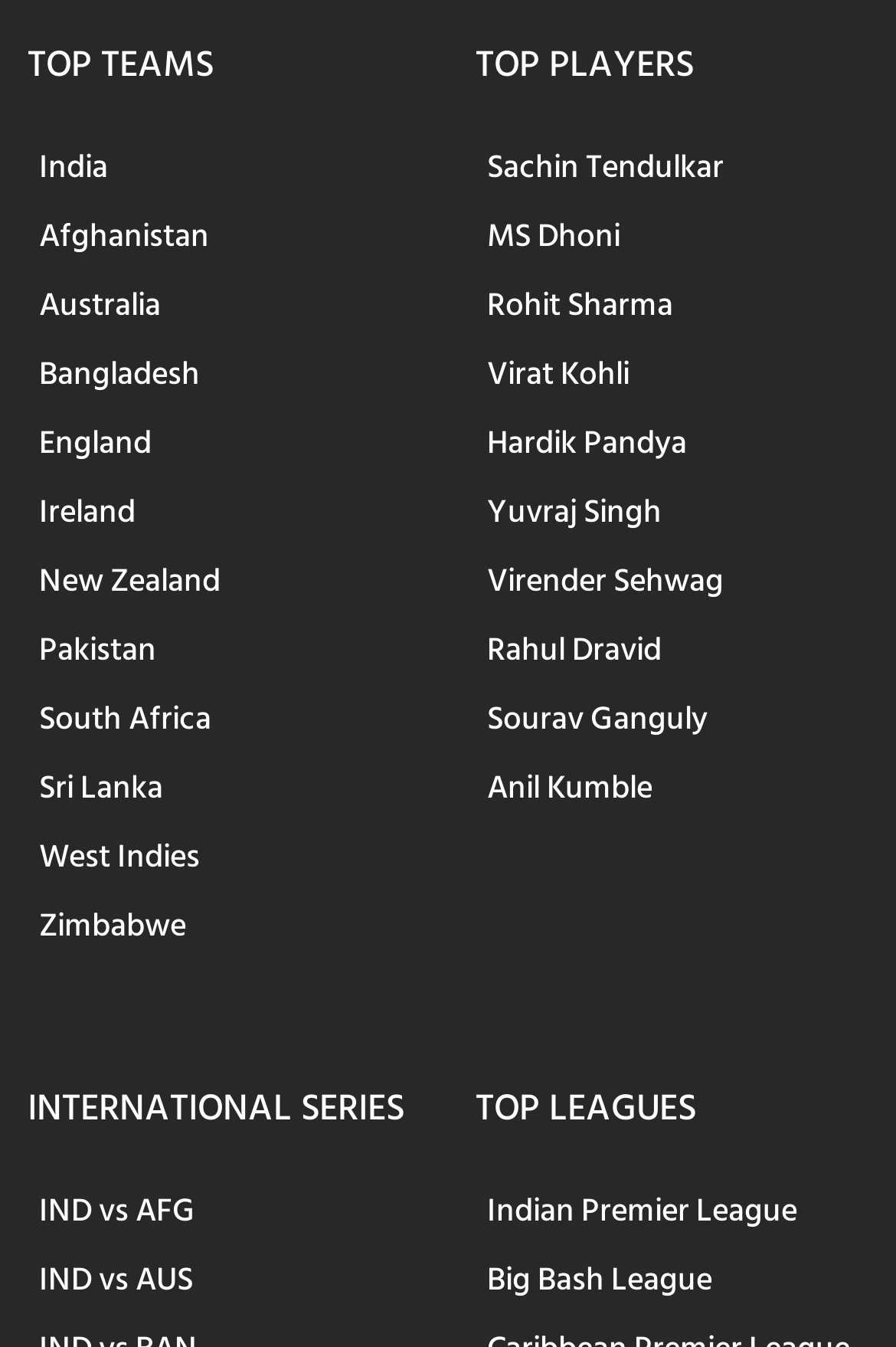Determine the bounding box coordinates for the element that should be clicked to follow this instruction: "Click on India". The coordinates should be given as four float numbers between 0 and 1, in the format [left, top, right, bottom].

[0.031, 0.095, 0.133, 0.152]